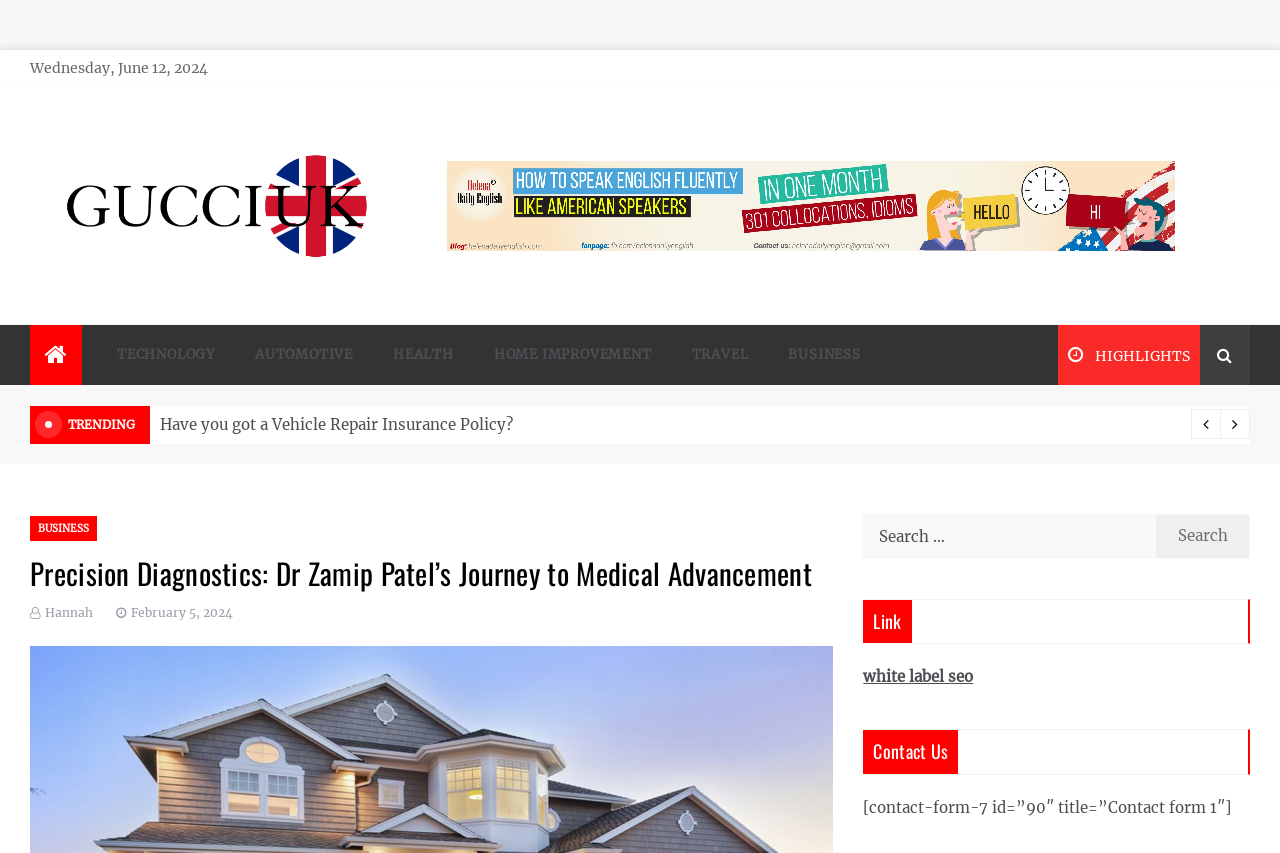What is the name of the doctor mentioned in the webpage?
Please provide a single word or phrase as your answer based on the screenshot.

Dr Zamip Patel